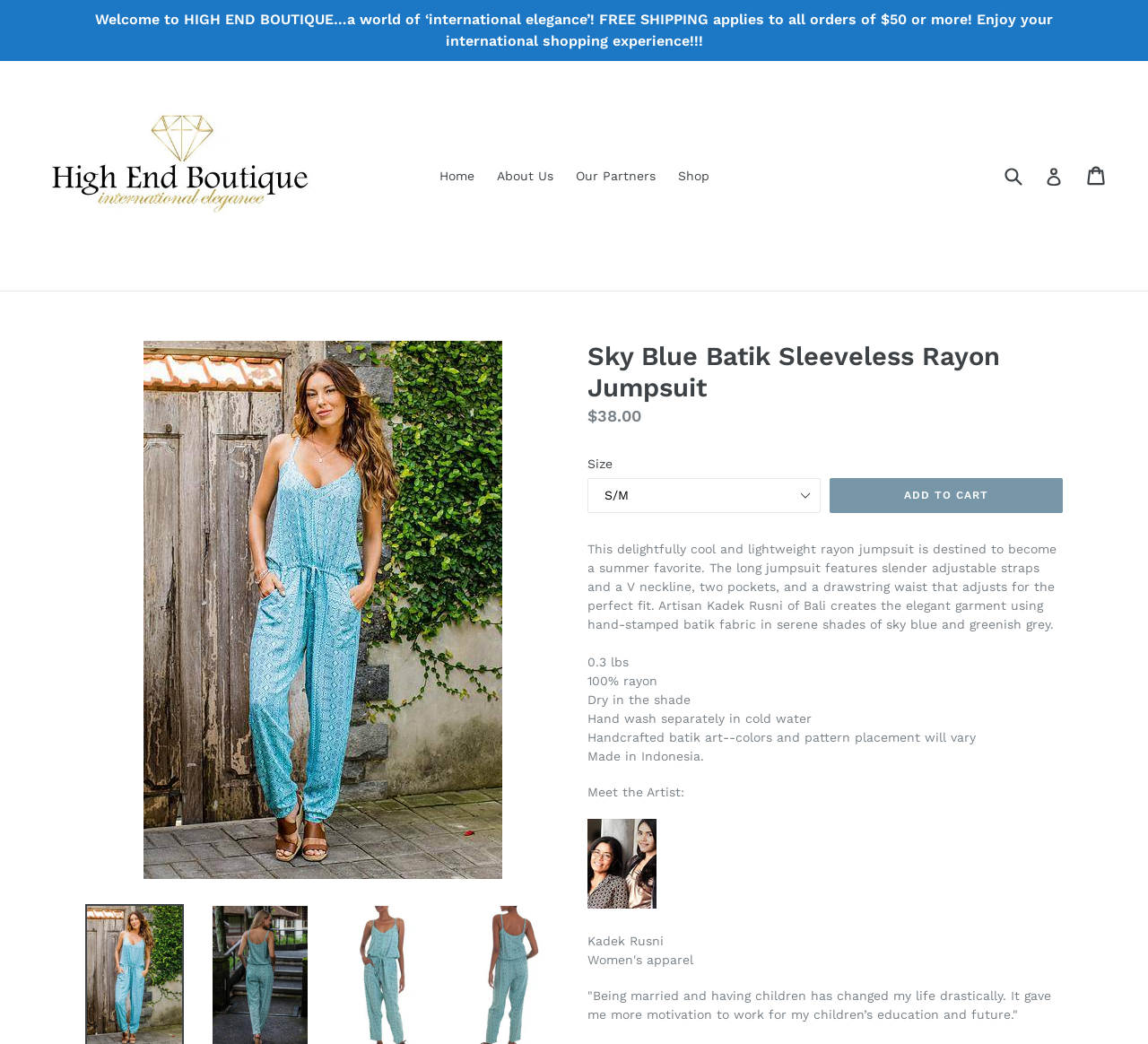Find the main header of the webpage and produce its text content.

Sky Blue Batik Sleeveless Rayon Jumpsuit